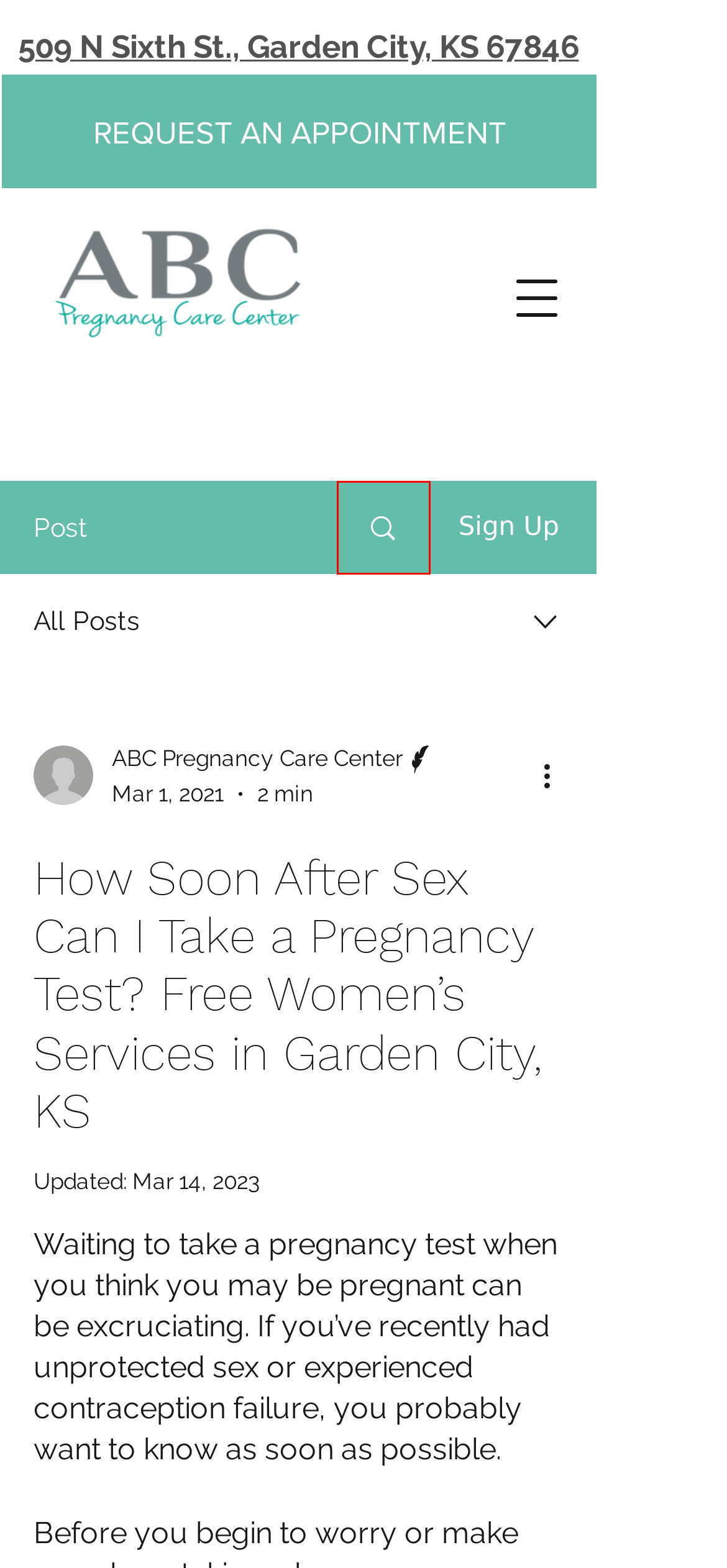Analyze the screenshot of a webpage that features a red rectangle bounding box. Pick the webpage description that best matches the new webpage you would see after clicking on the element within the red bounding box. Here are the candidates:
A. Back to School Checklist for Women On Campus
B. ABC Pregnancy Care Center Inc - Main Giving Page
C. Women's Health Blog | ABC Pregnancy Care Cli | Free Unplanned Pregnancy Services
D. About Us | ABC Pregnancy Care Center | Unplanned Pregnancy Services
E. Notice of Privacy Practices | ABC Pregnancy Center
F. Choosing Between Adoption and Abortion | Kara’s Story
G. Make an Appointment | Garden City, KS | Free Services | ABC Pregnancy Care Cente
H. Free Unplanned Pregnancy Services | Garden City, KS | ABC Pregnancy Care Center

C